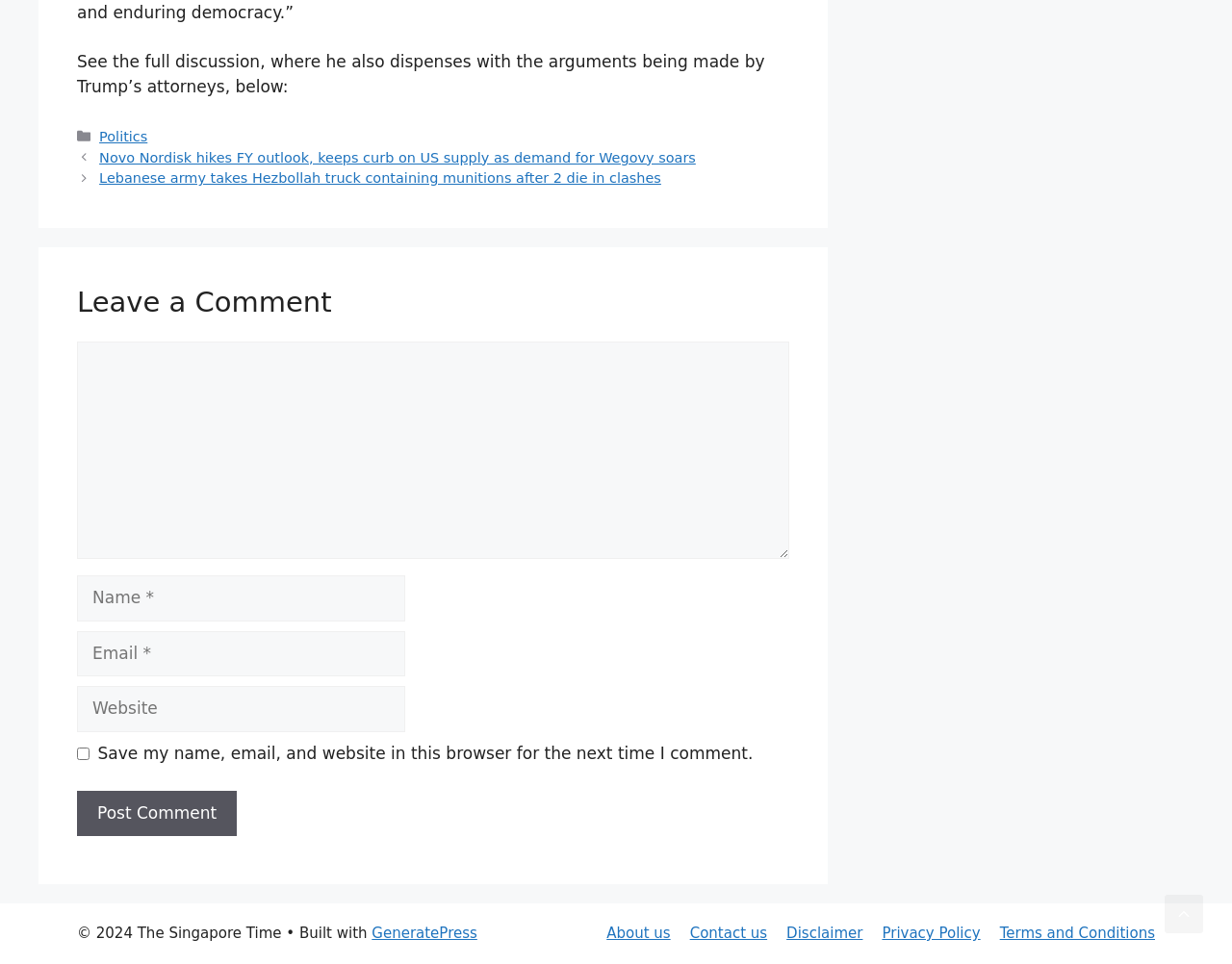Consider the image and give a detailed and elaborate answer to the question: 
What is the theme or framework used to build this website?

The footer of the webpage mentions '• Built with GeneratePress', indicating that the website was built using the GeneratePress theme or framework.